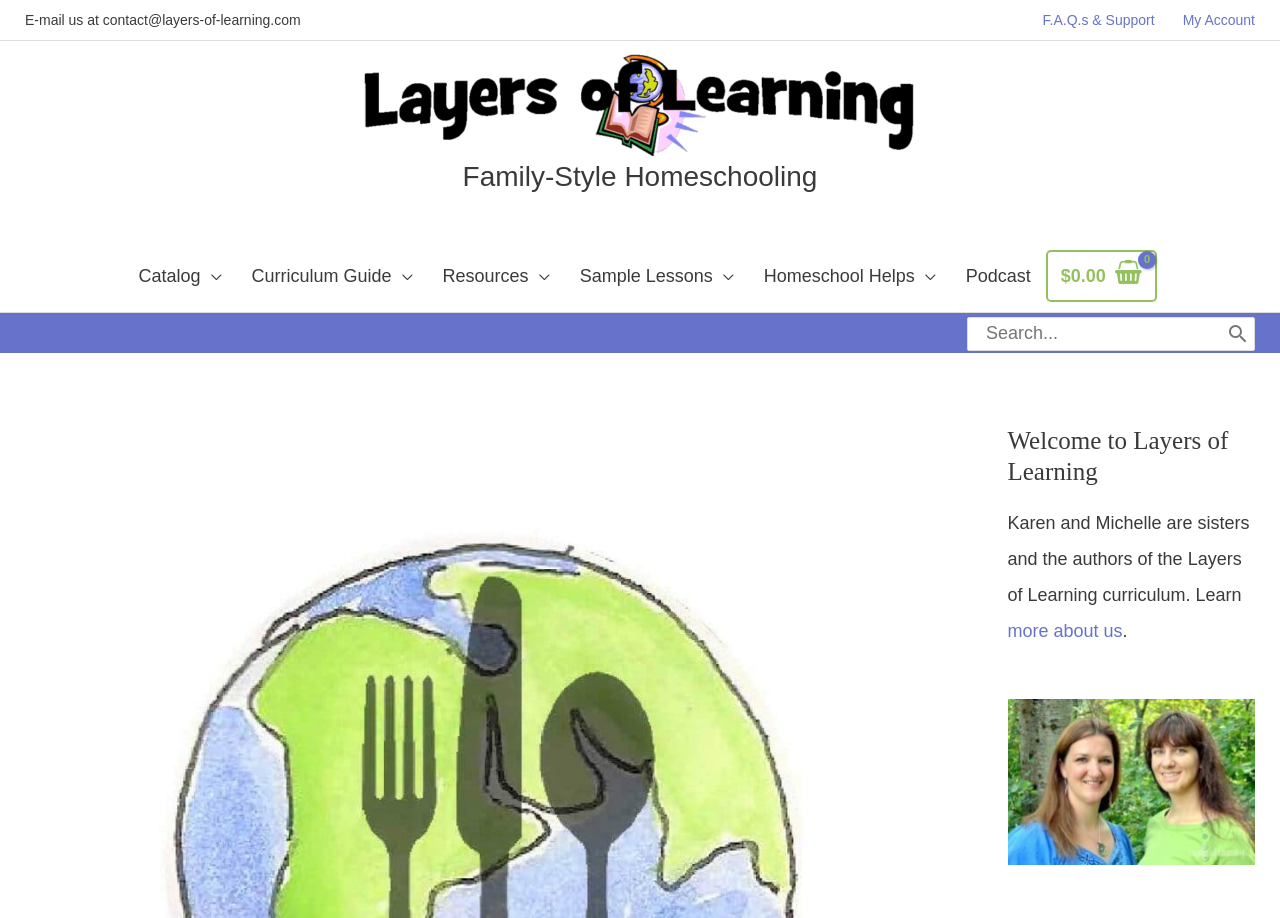Deliver a detailed narrative of the webpage's visual and textual elements.

The webpage is about Layers of Learning, a homeschooling curriculum. At the top left, there is a link to the website's email address, and on the top right, there are links to F.A.Q.s & Support, My Account, and the Layers of Learning logo, which is an image. Below the logo, there is a text "Family-Style Homeschooling".

The main navigation menu is located on the left side of the page, with links to Catalog, Curriculum Guide, Resources, Sample Lessons, Homeschool Helps, Podcast, and a shopping cart. The shopping cart is currently empty, with a total of $0.00.

On the right side of the page, there is a search bar with a search button. Below the search bar, there is a section with a heading "Welcome to Layers of Learning", followed by a brief introduction to the authors of the curriculum, Karen and Michelle, who are sisters. There is a link to learn more about them.

Below this section, there is another section with a link to Michelle and Karen, accompanied by an image of the two sisters.